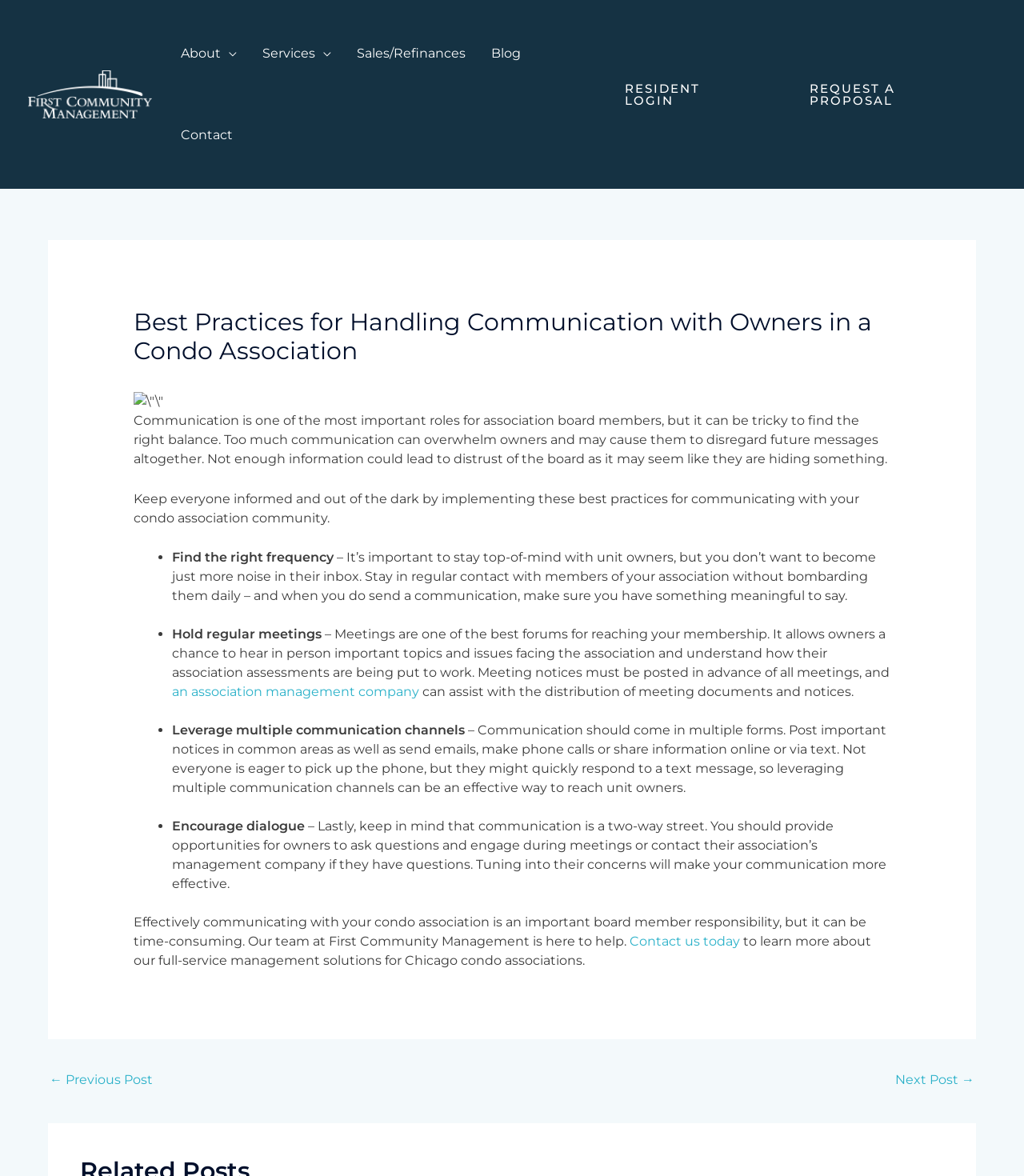How can condo associations ensure effective communication with owners?
Using the picture, provide a one-word or short phrase answer.

multiple channels